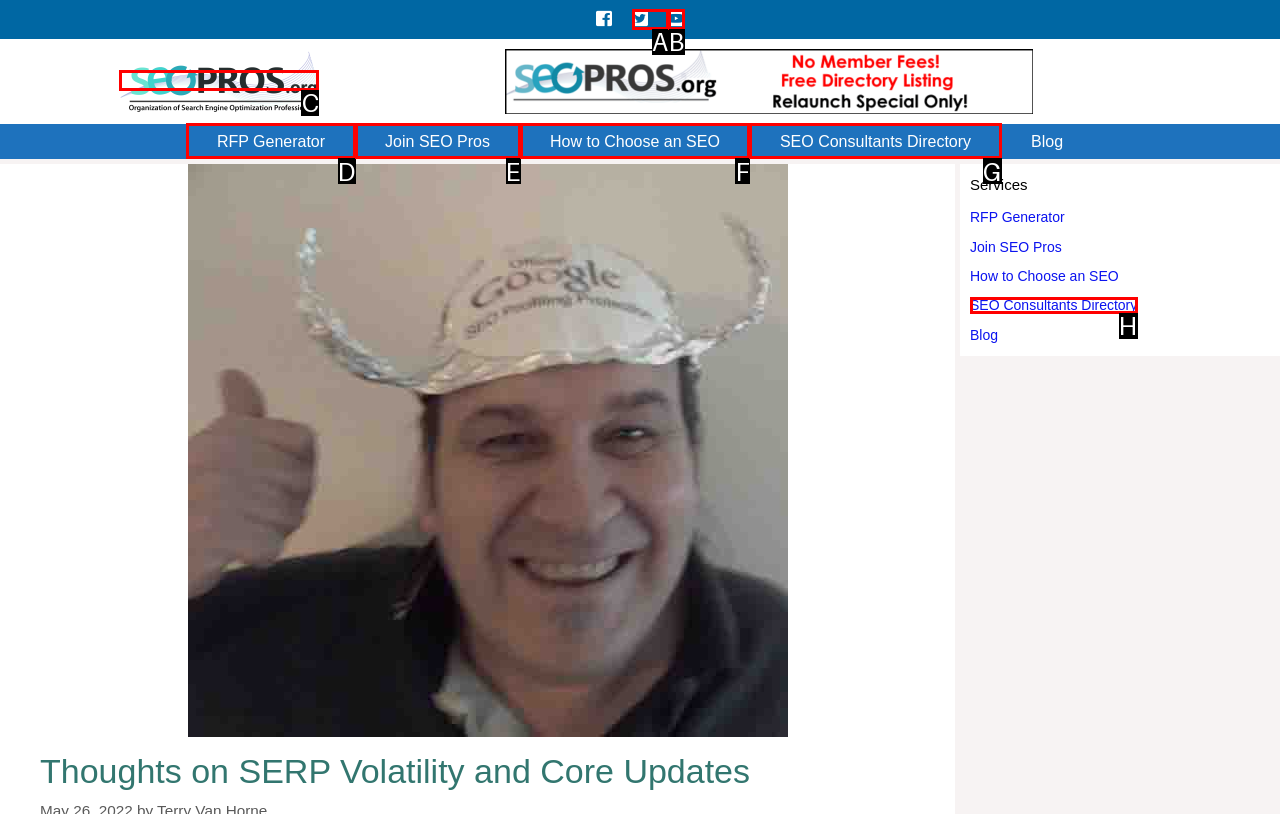From the given options, indicate the letter that corresponds to the action needed to complete this task: View the '5 Must-Have Titan Watches for Fashionistas in 2024' post. Respond with only the letter.

None